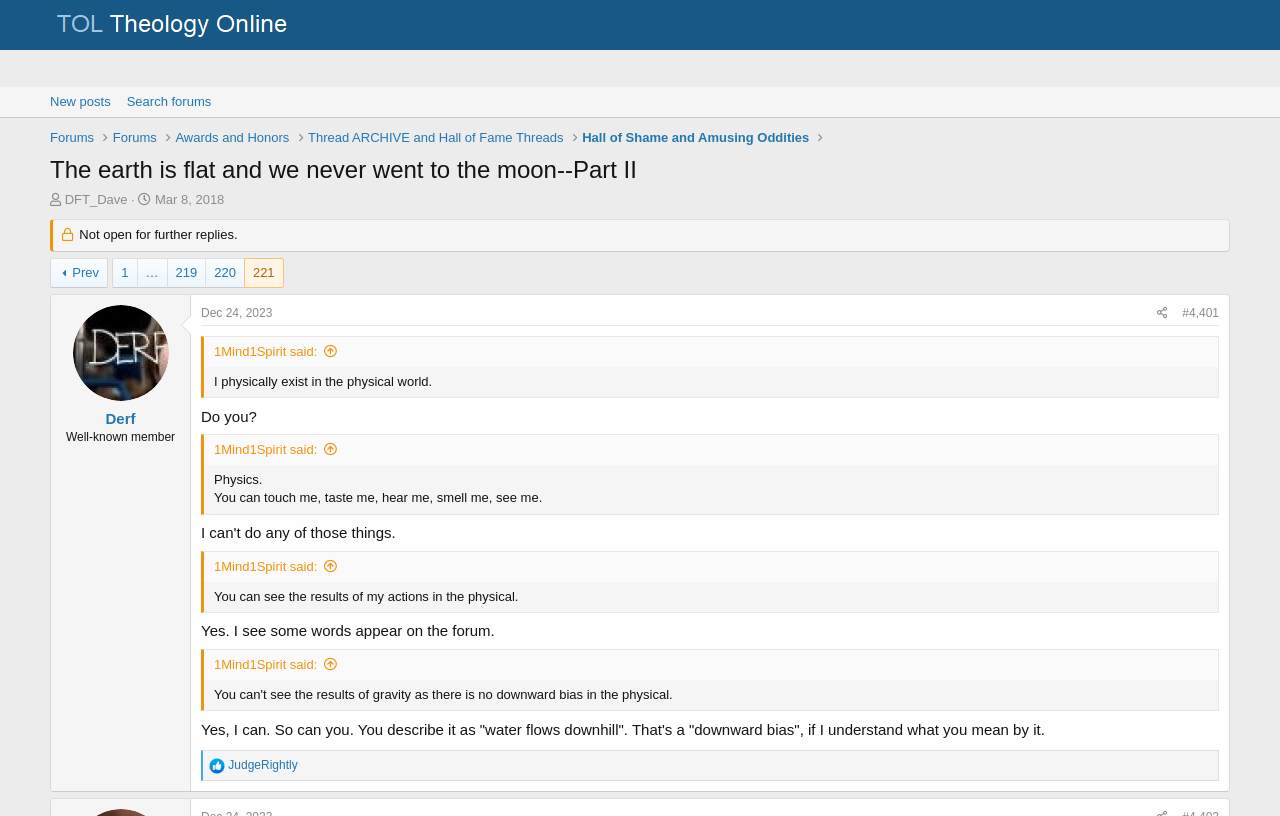What is the name of the forum section where the last article is located?
Answer the question with a single word or phrase, referring to the image.

Controversial Theories